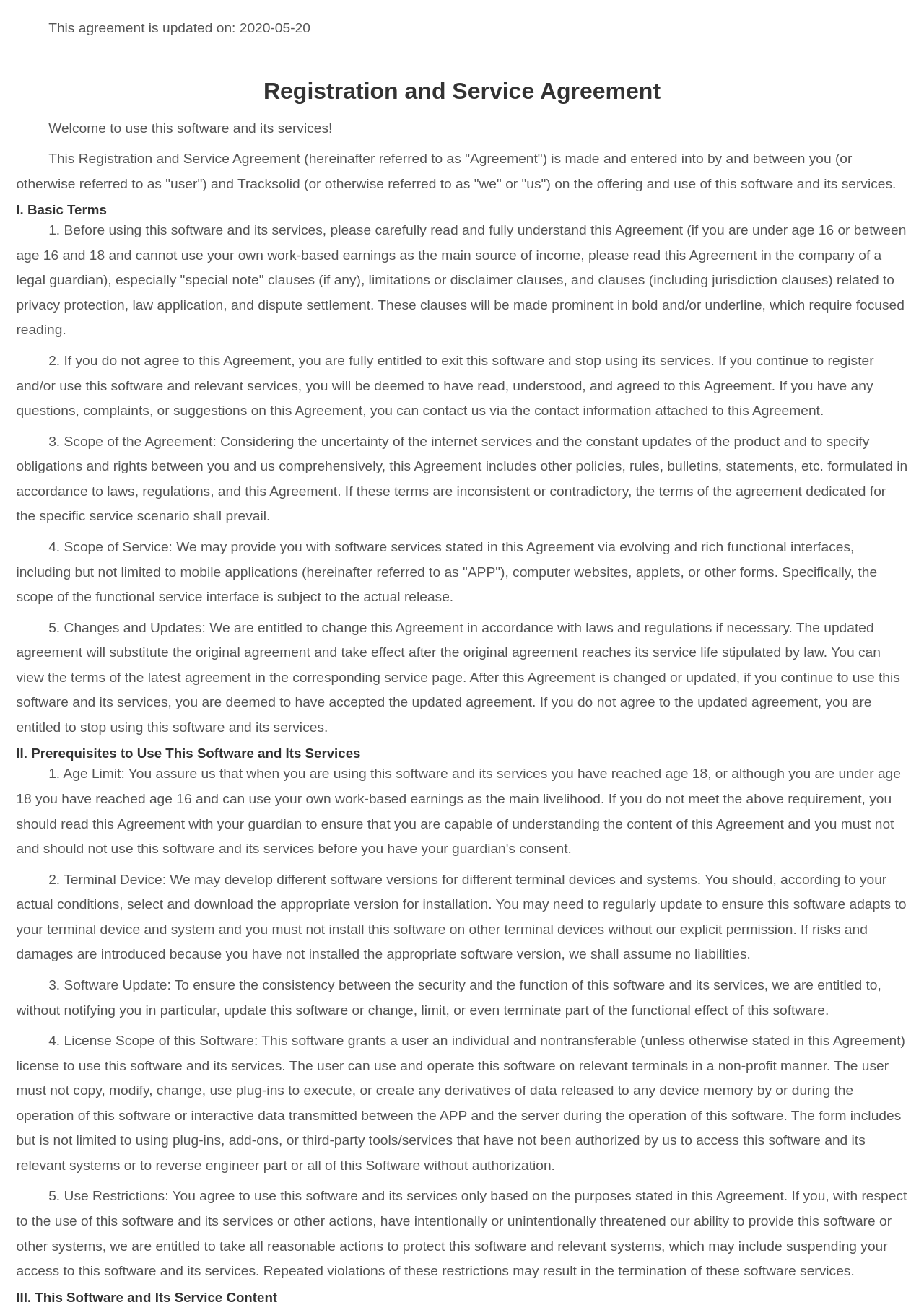Use a single word or phrase to respond to the question:
What is the date of the agreement update?

2020-05-20